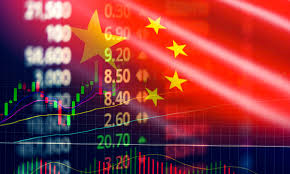What is China's predicted economic status by 2028?
With the help of the image, please provide a detailed response to the question.

According to the caption, China is on a trajectory to potentially become the largest economy in the world by 2028, highlighting its rapid economic growth and projected future status.